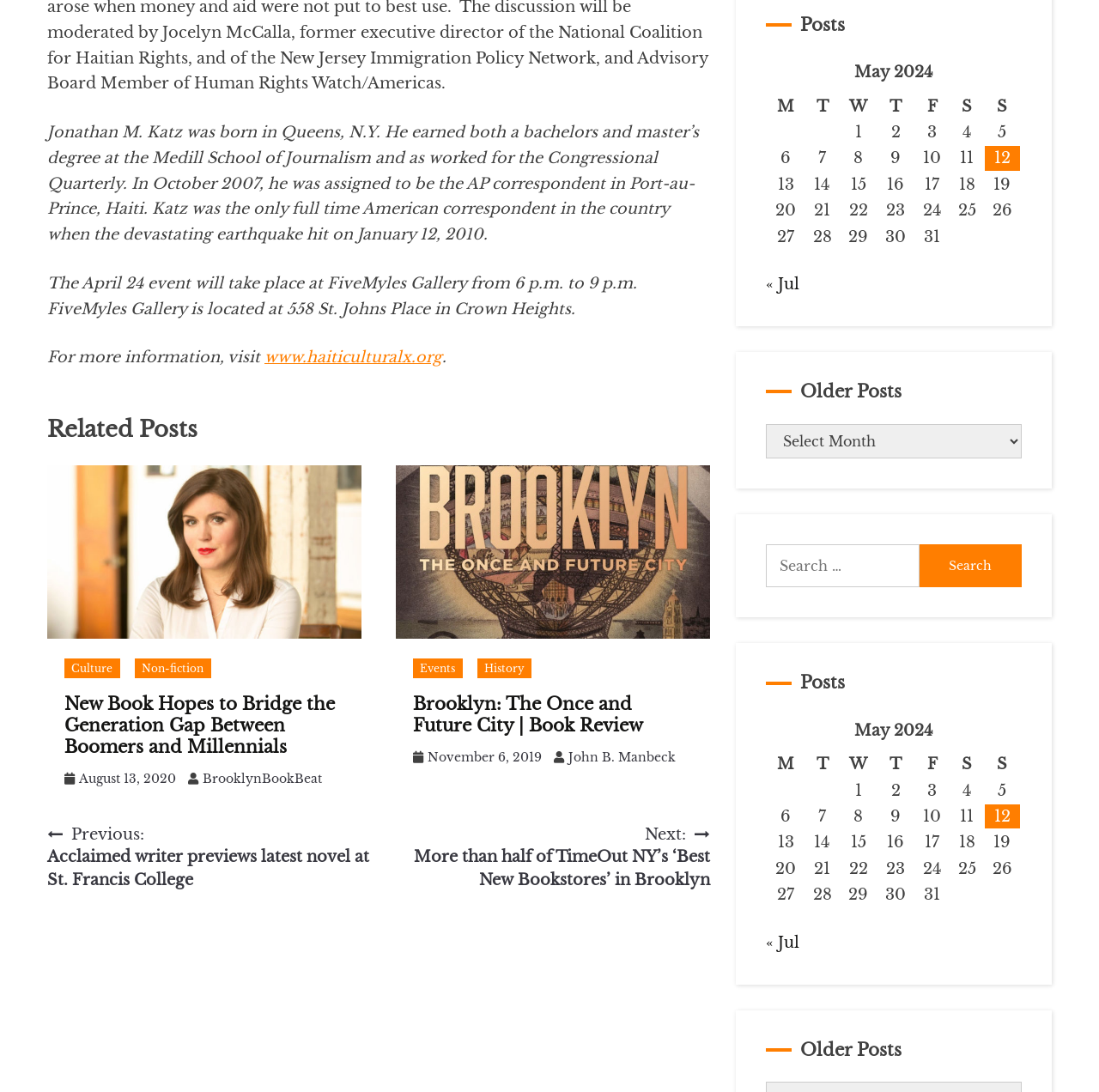What is the category of the post 'New Book Hopes to Bridge the Generation Gap Between Boomers and Millennials'?
Using the information from the image, give a concise answer in one word or a short phrase.

Non-fiction